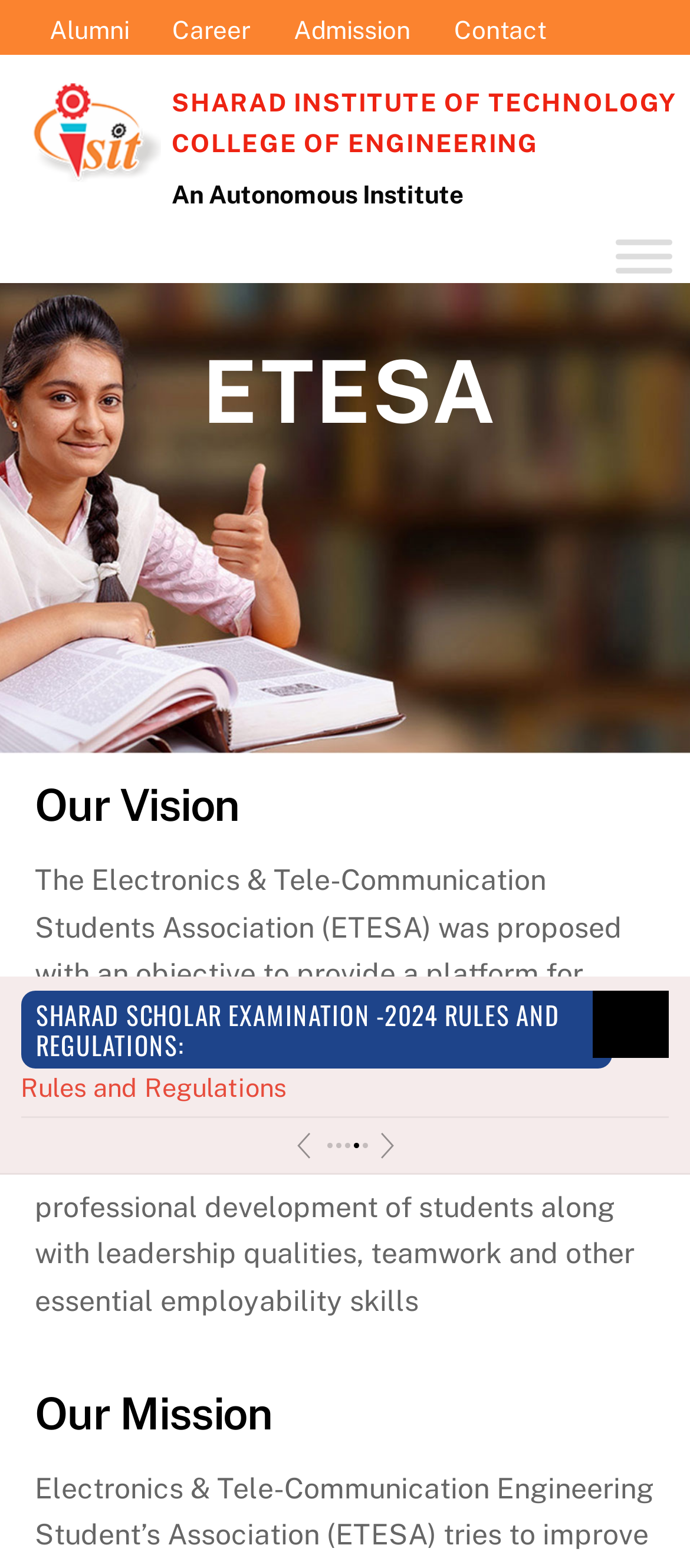Please determine the bounding box coordinates of the element to click on in order to accomplish the following task: "Go to the 'Alumni' page". Ensure the coordinates are four float numbers ranging from 0 to 1, i.e., [left, top, right, bottom].

[0.05, 0.005, 0.208, 0.034]